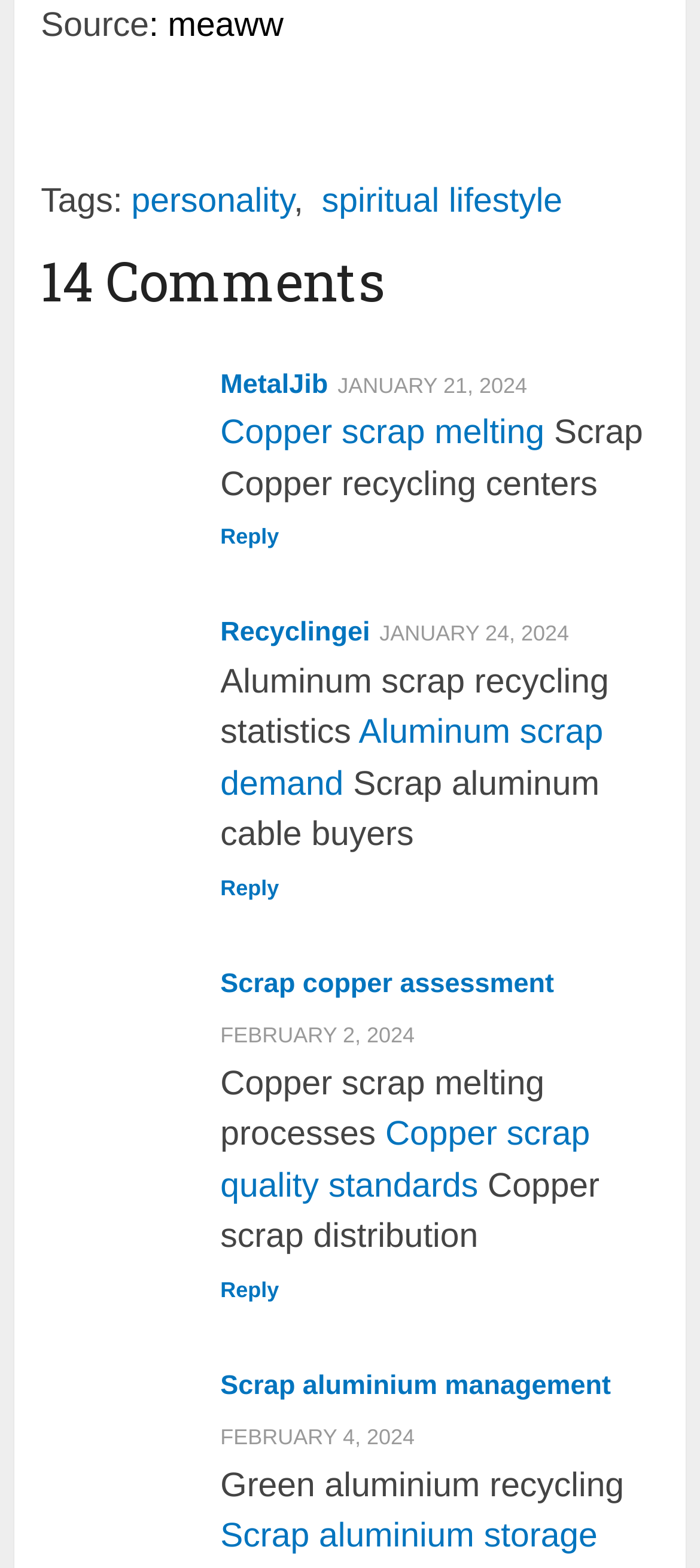Point out the bounding box coordinates of the section to click in order to follow this instruction: "Read about Copper scrap melting".

[0.315, 0.264, 0.778, 0.288]